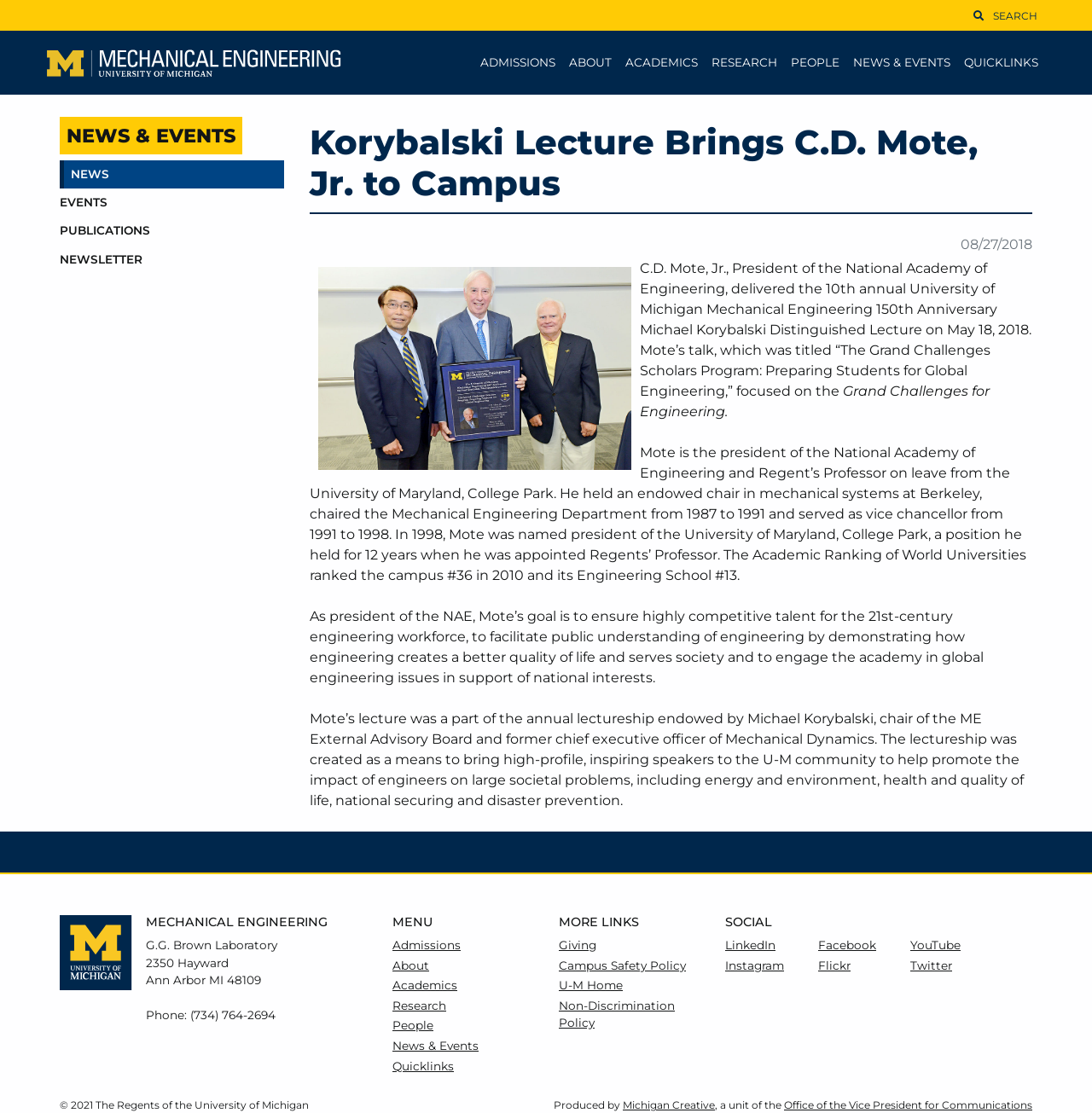Identify the bounding box coordinates of the section that should be clicked to achieve the task described: "Search for something".

[0.885, 0.006, 0.954, 0.021]